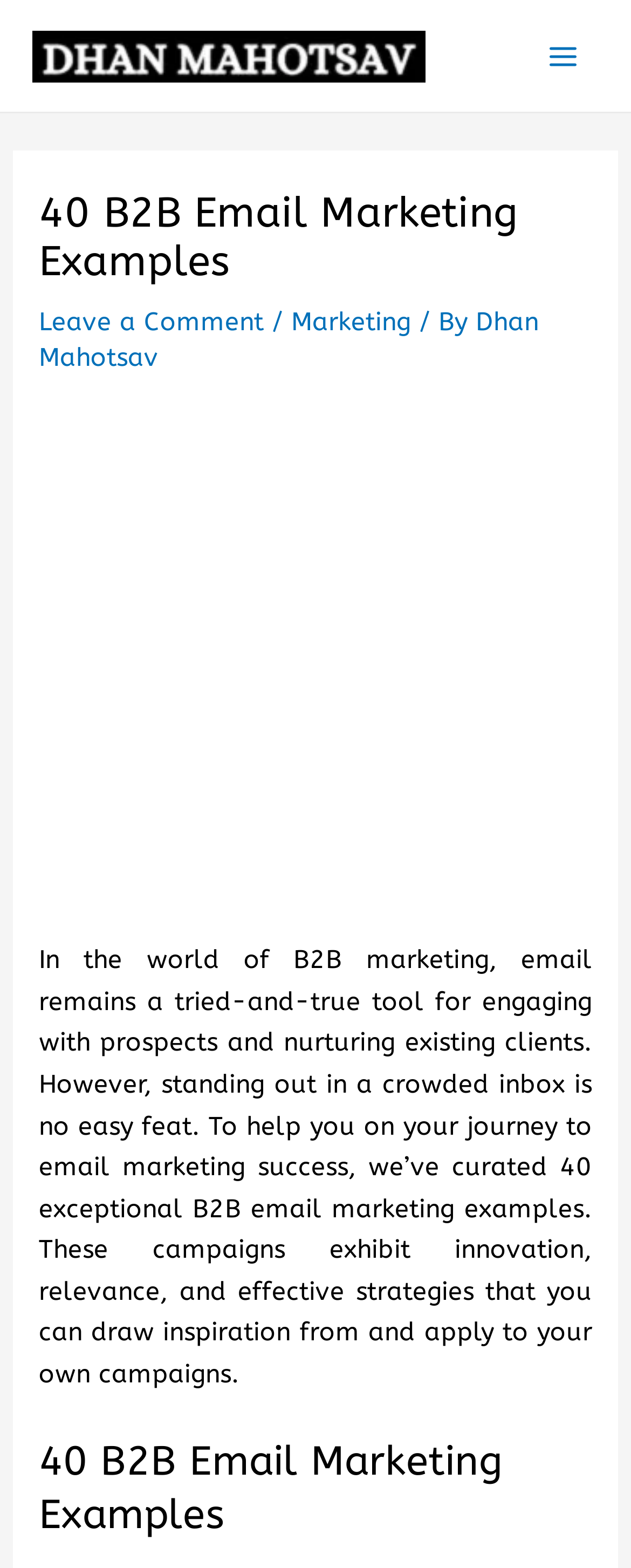Using the given description, provide the bounding box coordinates formatted as (top-left x, top-left y, bottom-right x, bottom-right y), with all values being floating point numbers between 0 and 1. Description: Leave a Comment

[0.061, 0.196, 0.418, 0.214]